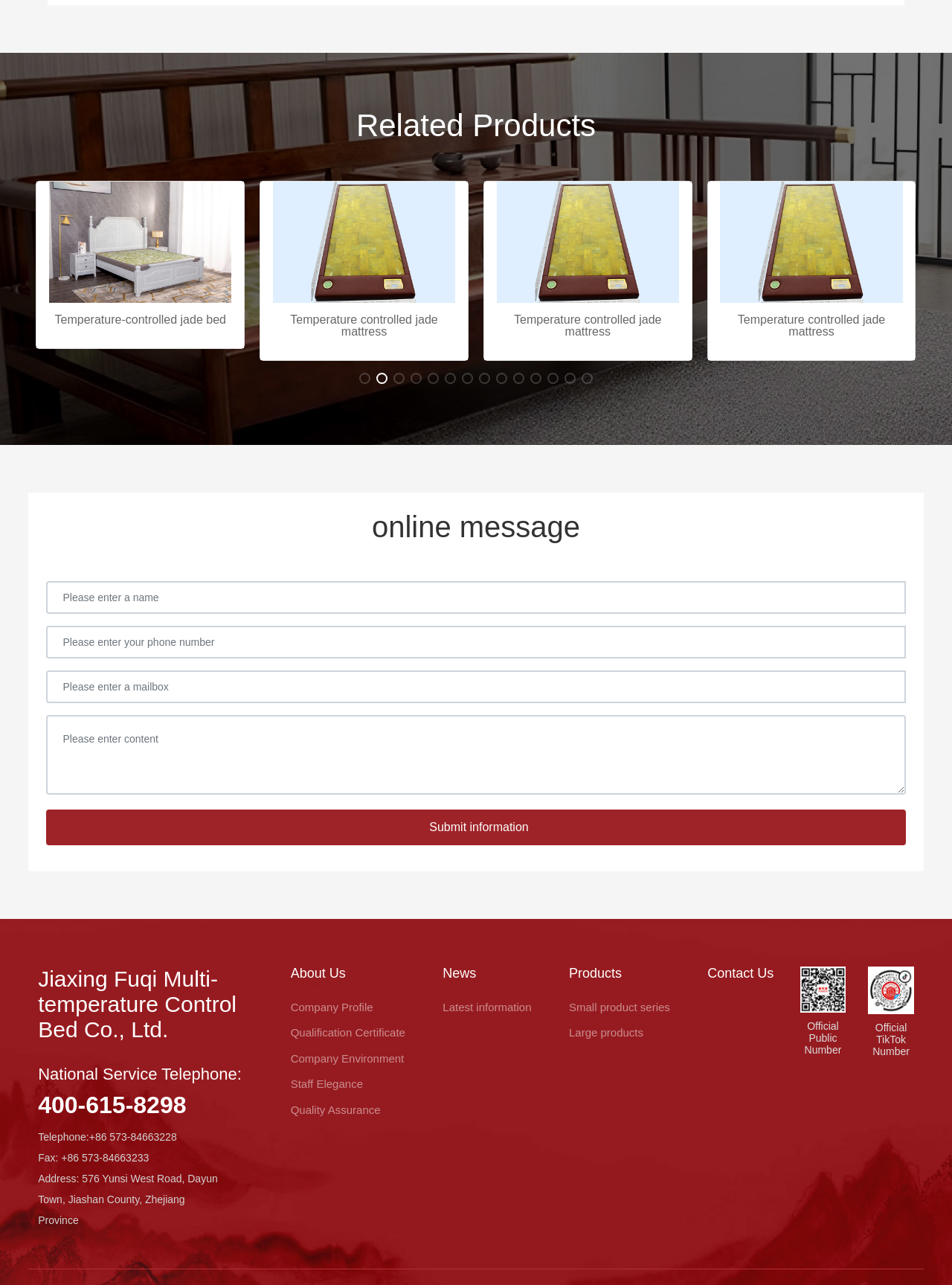Using the provided description: "Small product series", find the bounding box coordinates of the corresponding UI element. The output should be four float numbers between 0 and 1, in the format [left, top, right, bottom].

[0.598, 0.774, 0.72, 0.794]